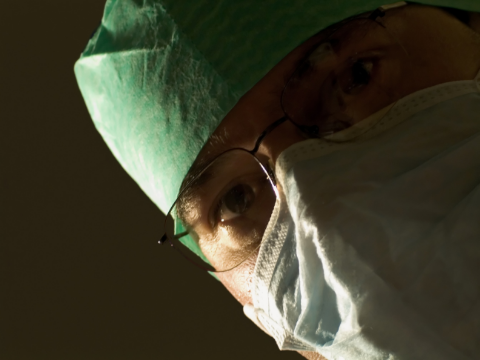What is the context in which the image is being discussed?
Respond to the question with a well-detailed and thorough answer.

The accompanying text discusses the high costs of healthcare administration versus the earnings of doctors, raising questions about compensation in a system known for its high per-capita spending, which provides the context in which the image is being discussed.